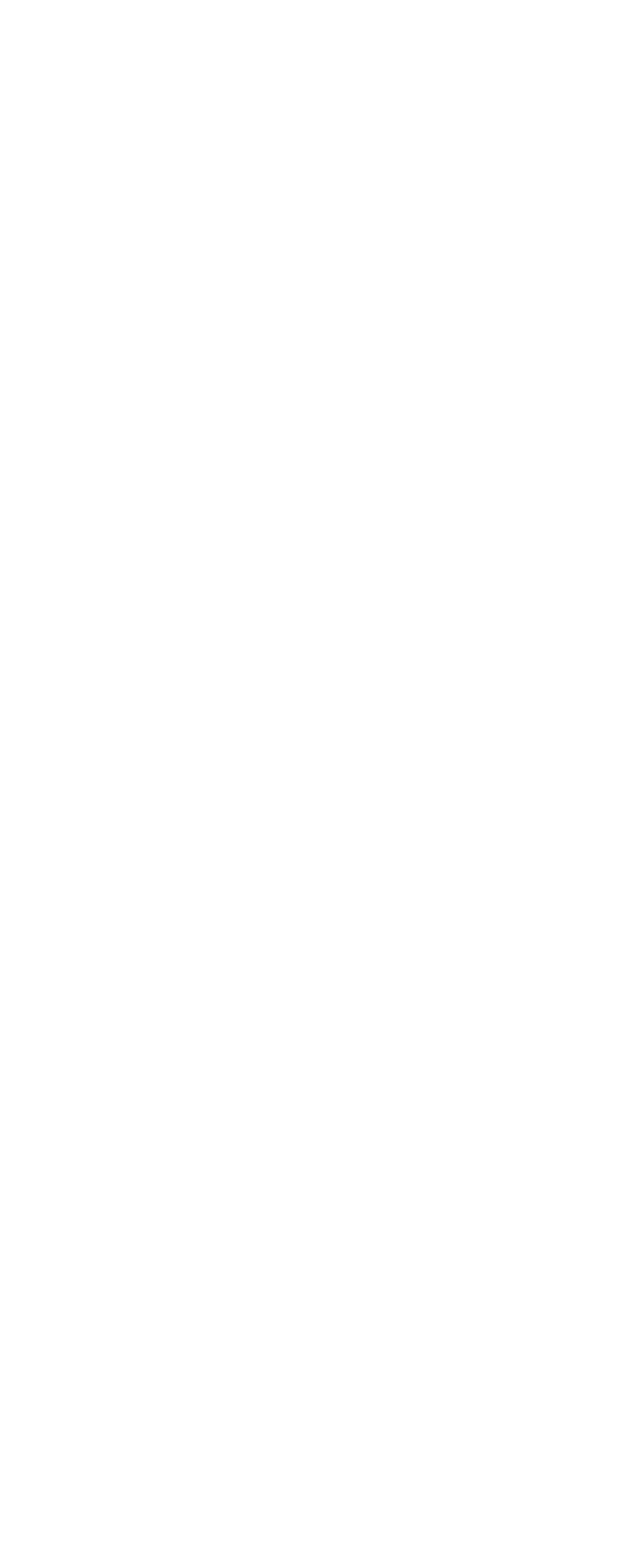What is the first service listed?
Please answer using one word or phrase, based on the screenshot.

Cost Analysis and Improvement